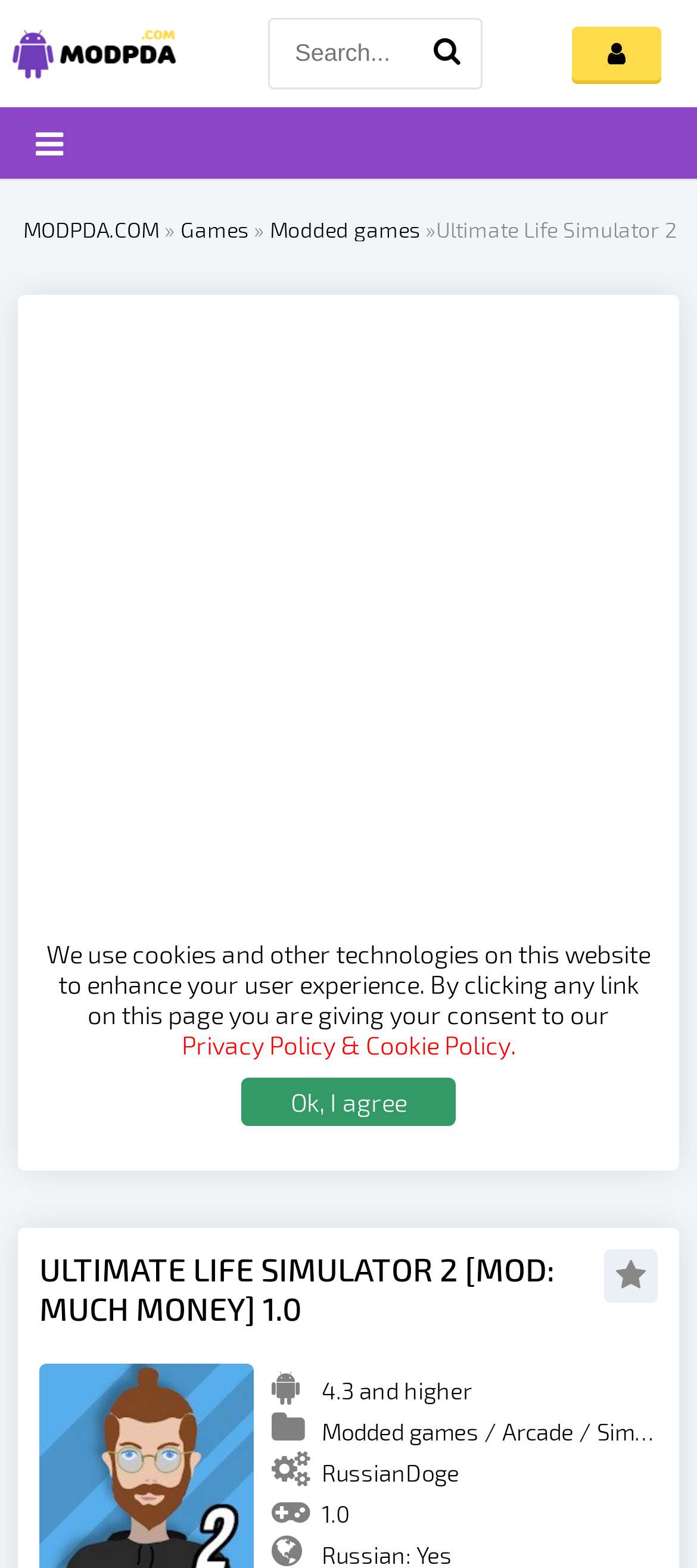Explain in detail what is displayed on the webpage.

This webpage is about downloading a hacked version of the Ultimate Life Simulator 2 game for Android devices. At the top left corner, there is a link to the website's homepage, "MODPDA.COM", followed by a series of links to different categories, including "Games" and "Modded games". 

Below these links, there is a large advertisement iframe that spans the entire width of the page. 

On the bottom left side of the page, there is a notification about the website's use of cookies and other technologies, with a link to the "Privacy Policy & Cookie Policy" and an "Ok, I agree" button.

The main content of the page is focused on the game download, with a heading that reads "ULTIMATE LIFE SIMULATOR 2 [MOD: MUCH MONEY] 1.0". There is a button to "Add to bookmarks" on the right side of the heading. 

Below the heading, there are several lines of text that provide information about the game, including the required Android version ("4.3 and higher"), the game's category ("Modded games" and "Arcade"), the developer's name ("RussianDoge"), and the game's version ("1.0"). 

On the top right corner of the page, there is a search bar with a magnifying glass icon and a placeholder text that reads "Search...".